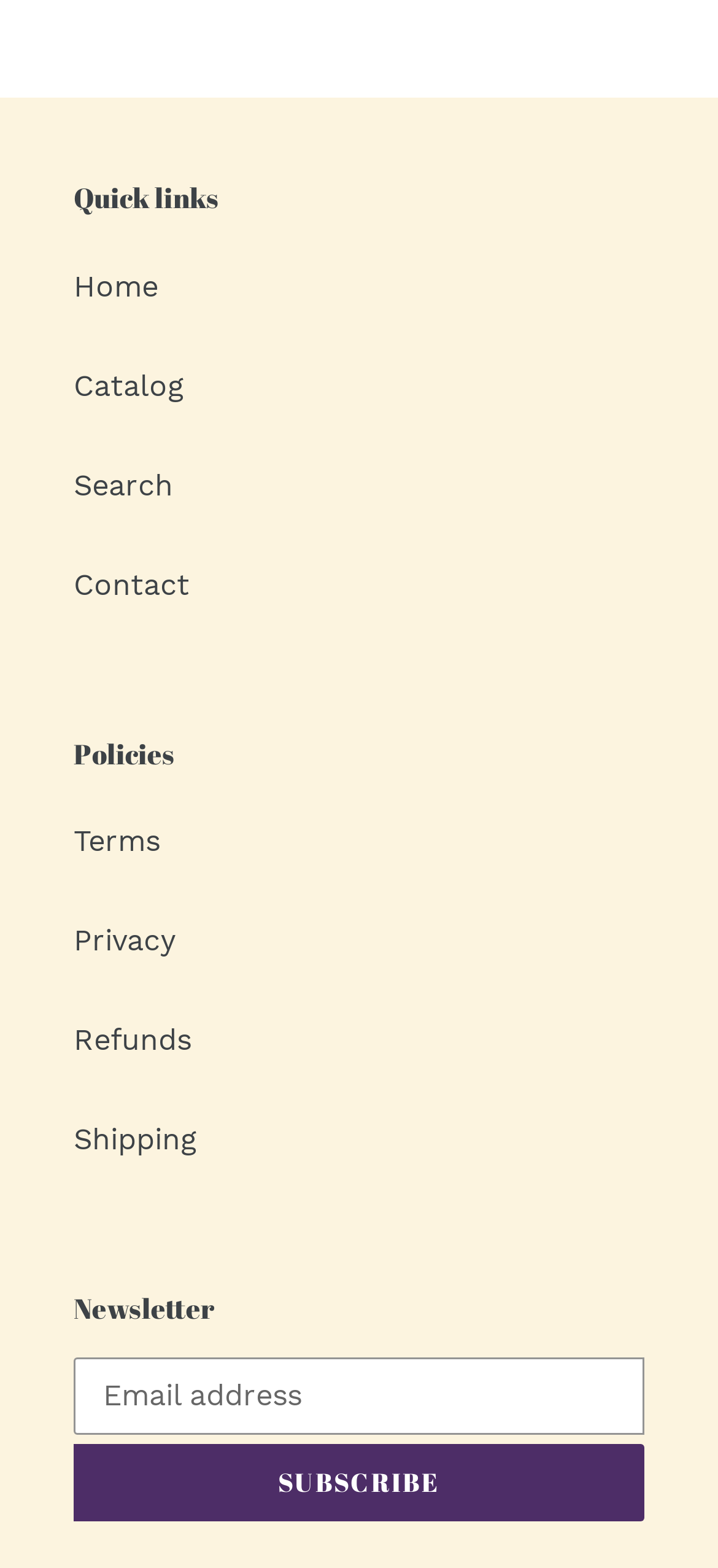How many sections are there on the webpage?
Look at the image and answer with only one word or phrase.

3